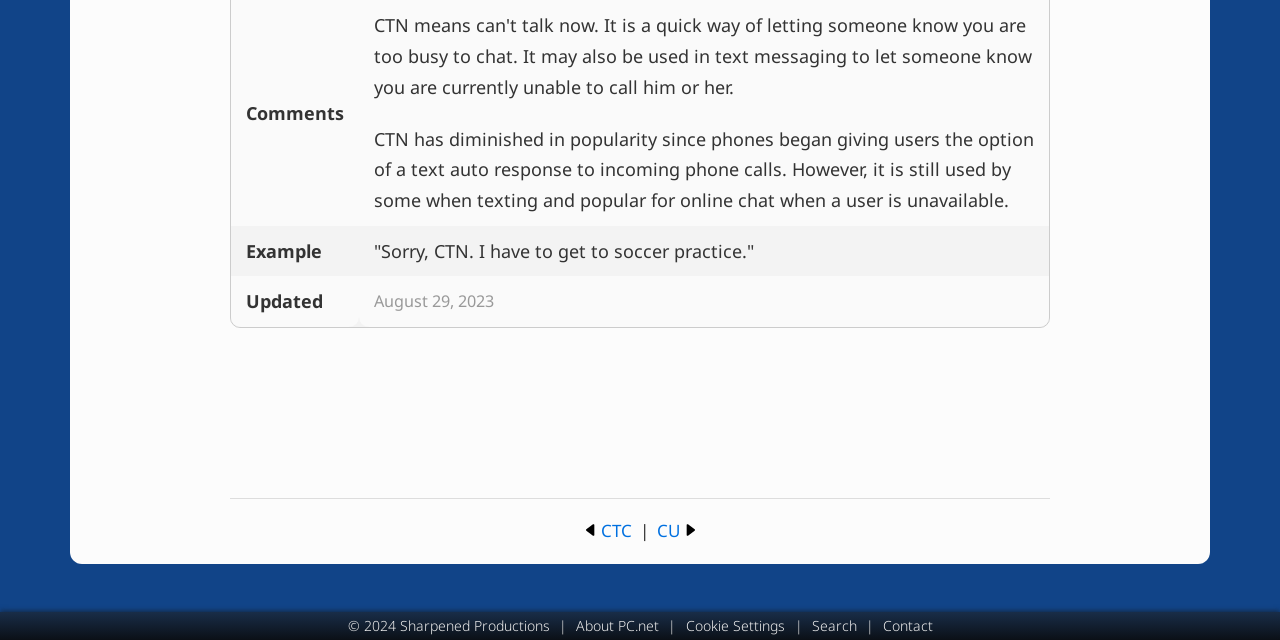Determine the bounding box for the UI element that matches this description: "© 2024 Sharpened Productions".

[0.268, 0.962, 0.433, 0.992]